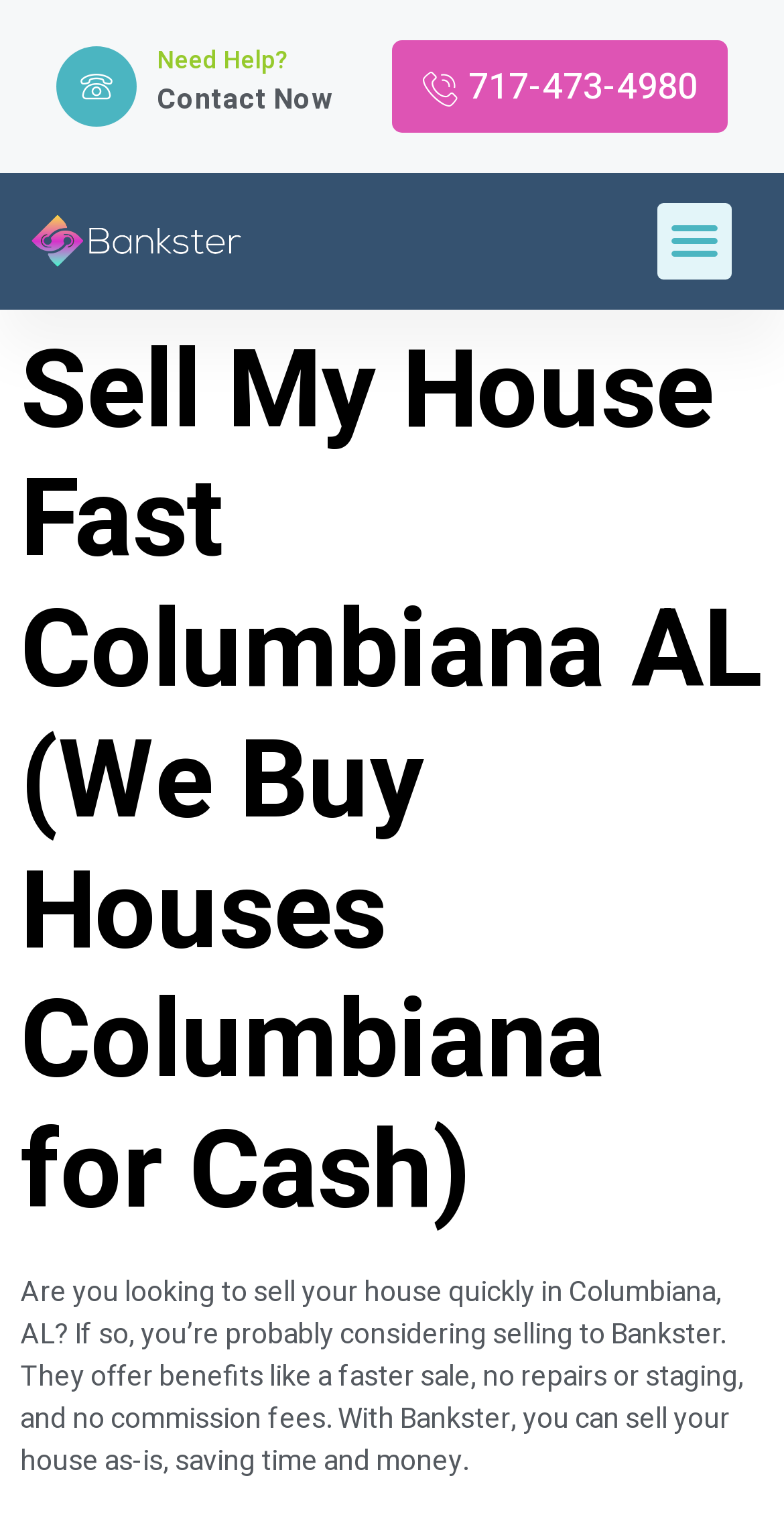What is the location where Bankster operates?
Based on the image, answer the question with as much detail as possible.

The webpage specifically mentions Columbiana, AL, as the location where Bankster operates, indicating that they buy houses in this area.